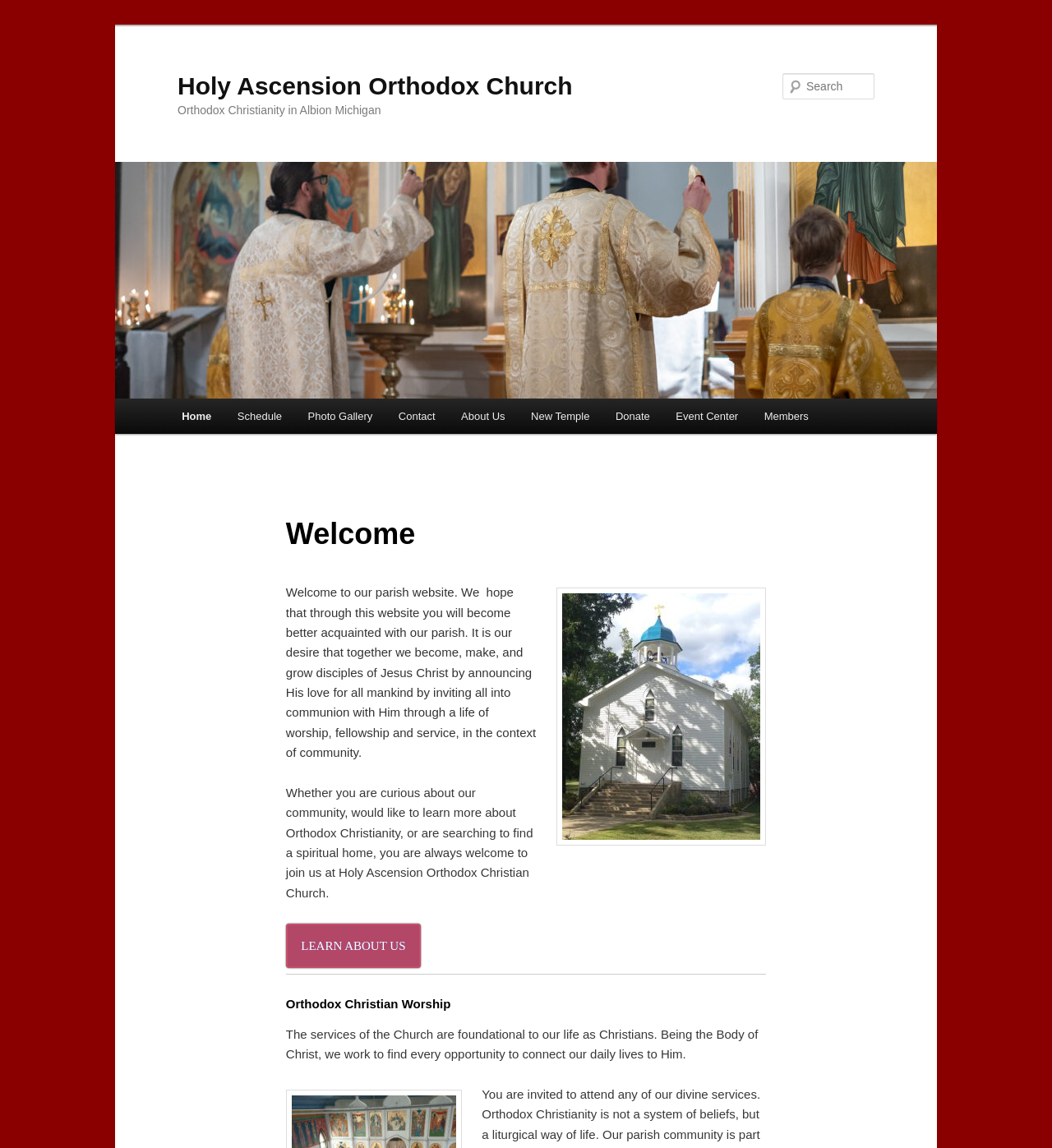Show the bounding box coordinates for the HTML element as described: "parent_node: Holy Ascension Orthodox Church".

[0.109, 0.141, 0.891, 0.347]